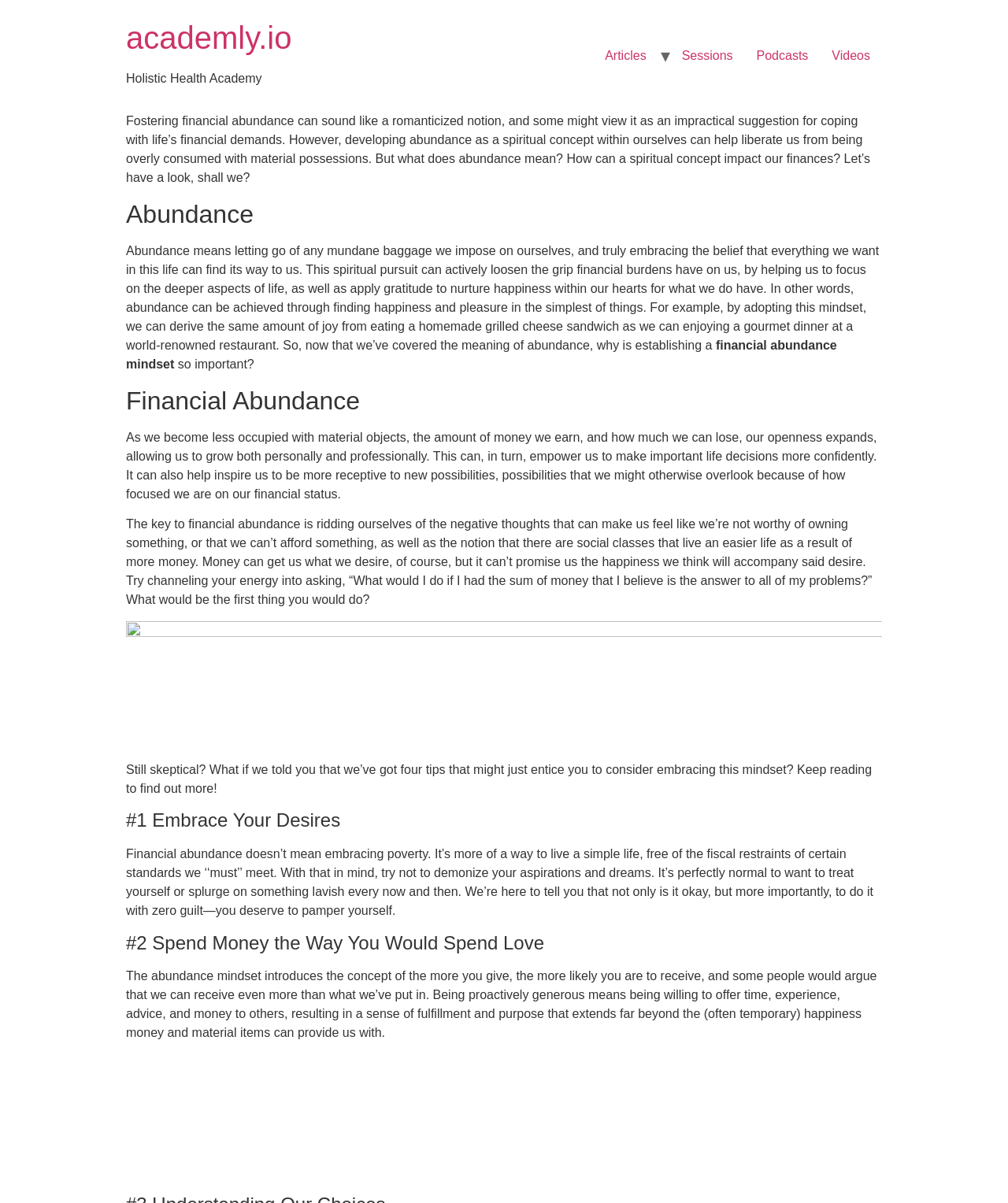Ascertain the bounding box coordinates for the UI element detailed here: "academly.io". The coordinates should be provided as [left, top, right, bottom] with each value being a float between 0 and 1.

[0.125, 0.017, 0.289, 0.046]